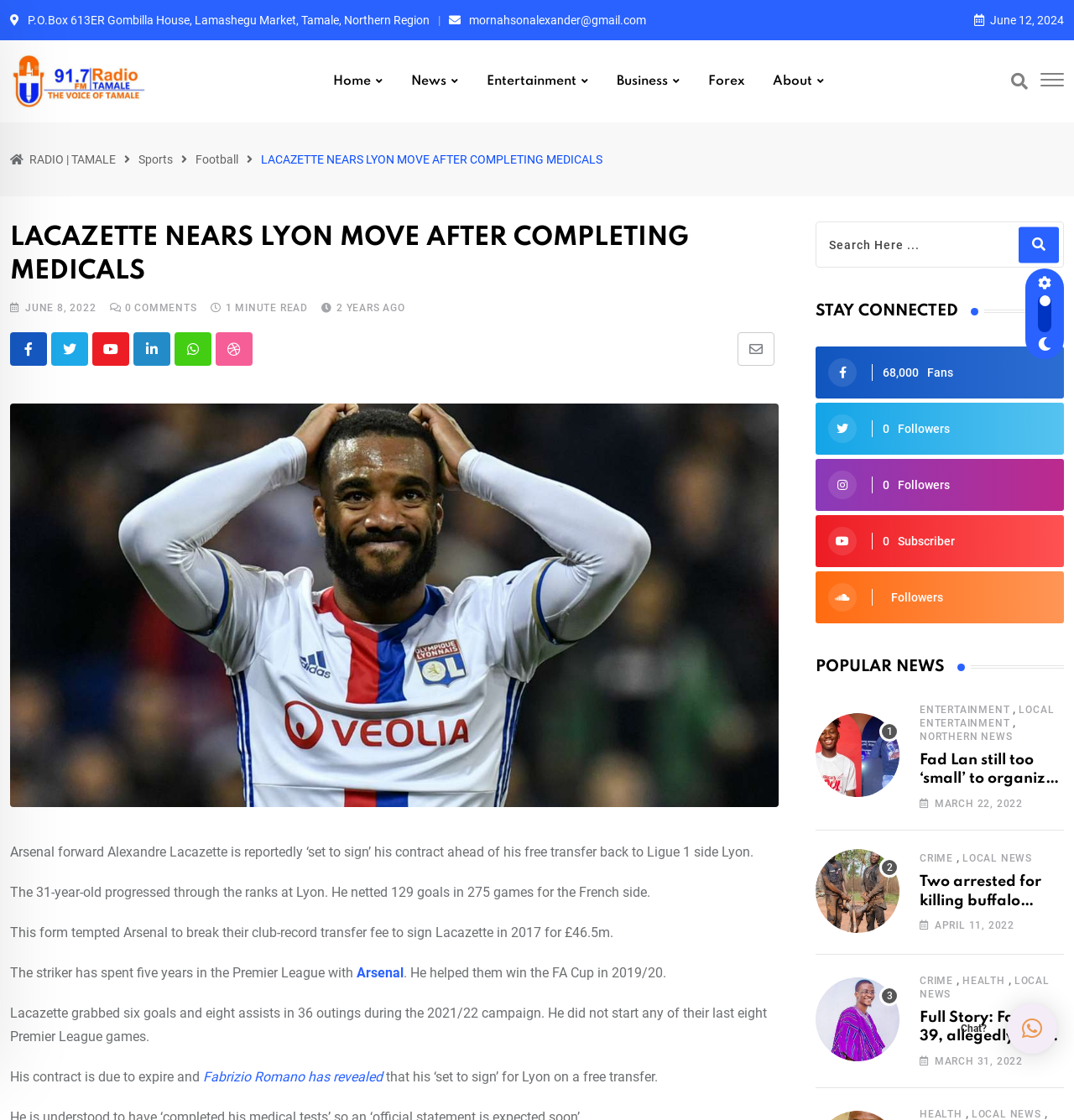By analyzing the image, answer the following question with a detailed response: What is the name of the football player mentioned in the article?

The article mentions the name of the football player, Alexandre Lacazette, in the first paragraph, stating that he is reportedly set to sign a contract with Lyon.